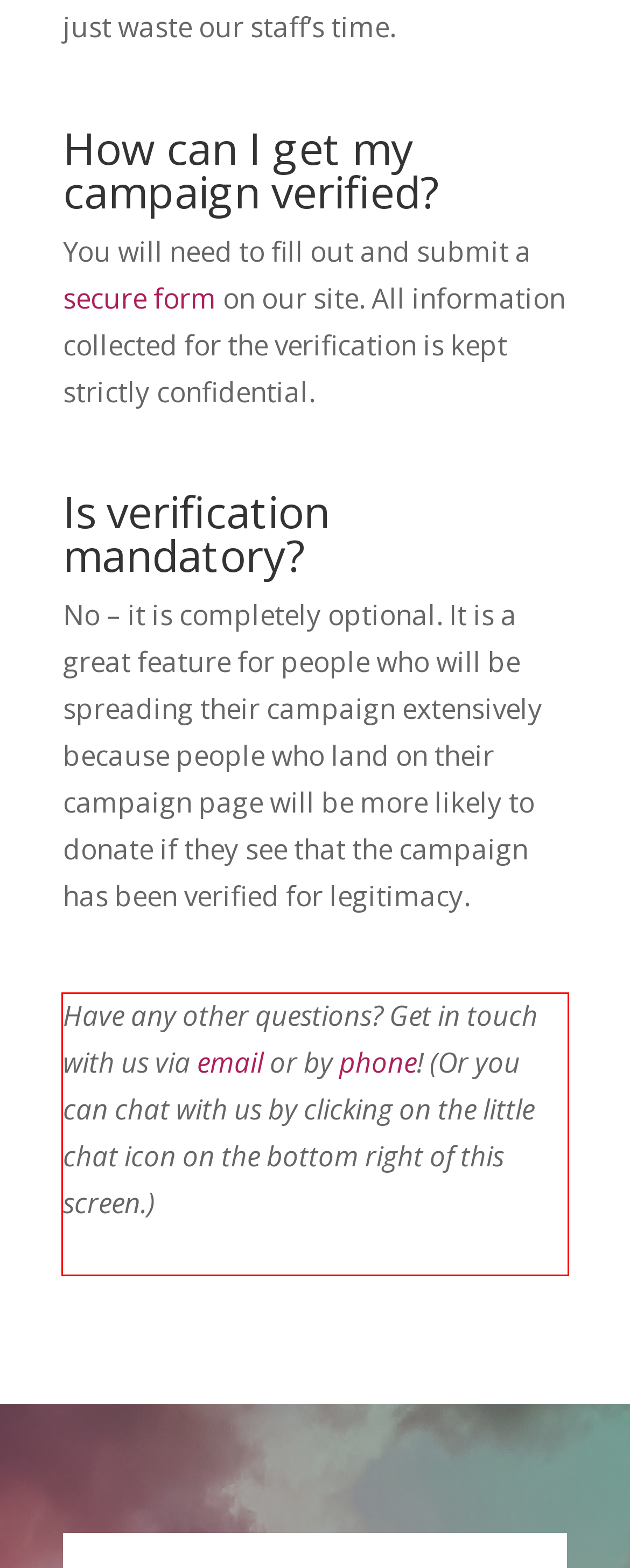Analyze the screenshot of a webpage where a red rectangle is bounding a UI element. Extract and generate the text content within this red bounding box.

Have any other questions? Get in touch with us via email or by phone! (Or you can chat with us by clicking on the little chat icon on the bottom right of this screen.)